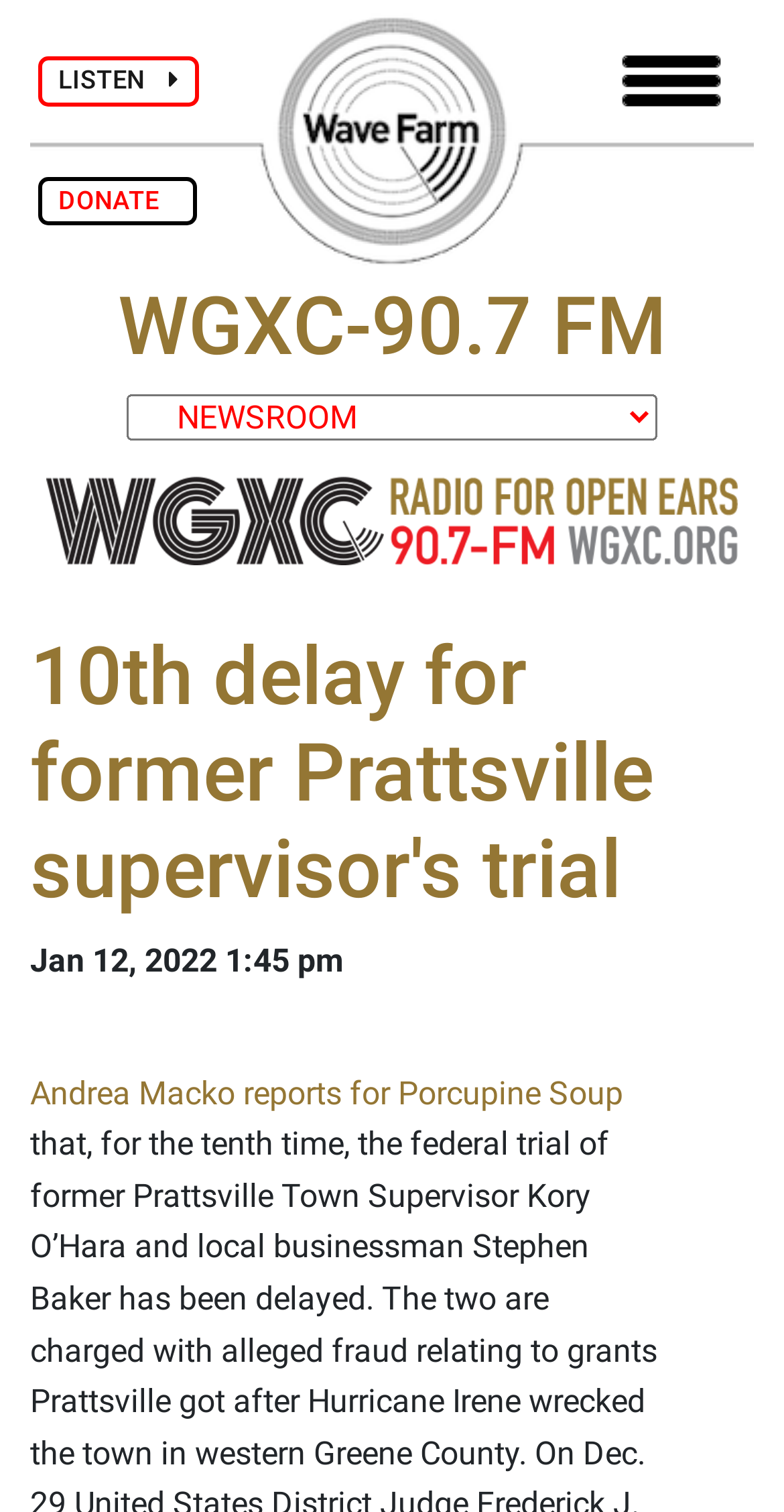What is the topic of the news article?
Please craft a detailed and exhaustive response to the question.

I found the answer by looking at the heading element with the text '10th delay for former Prattsville supervisor's trial' which is likely to be the topic of the news article.